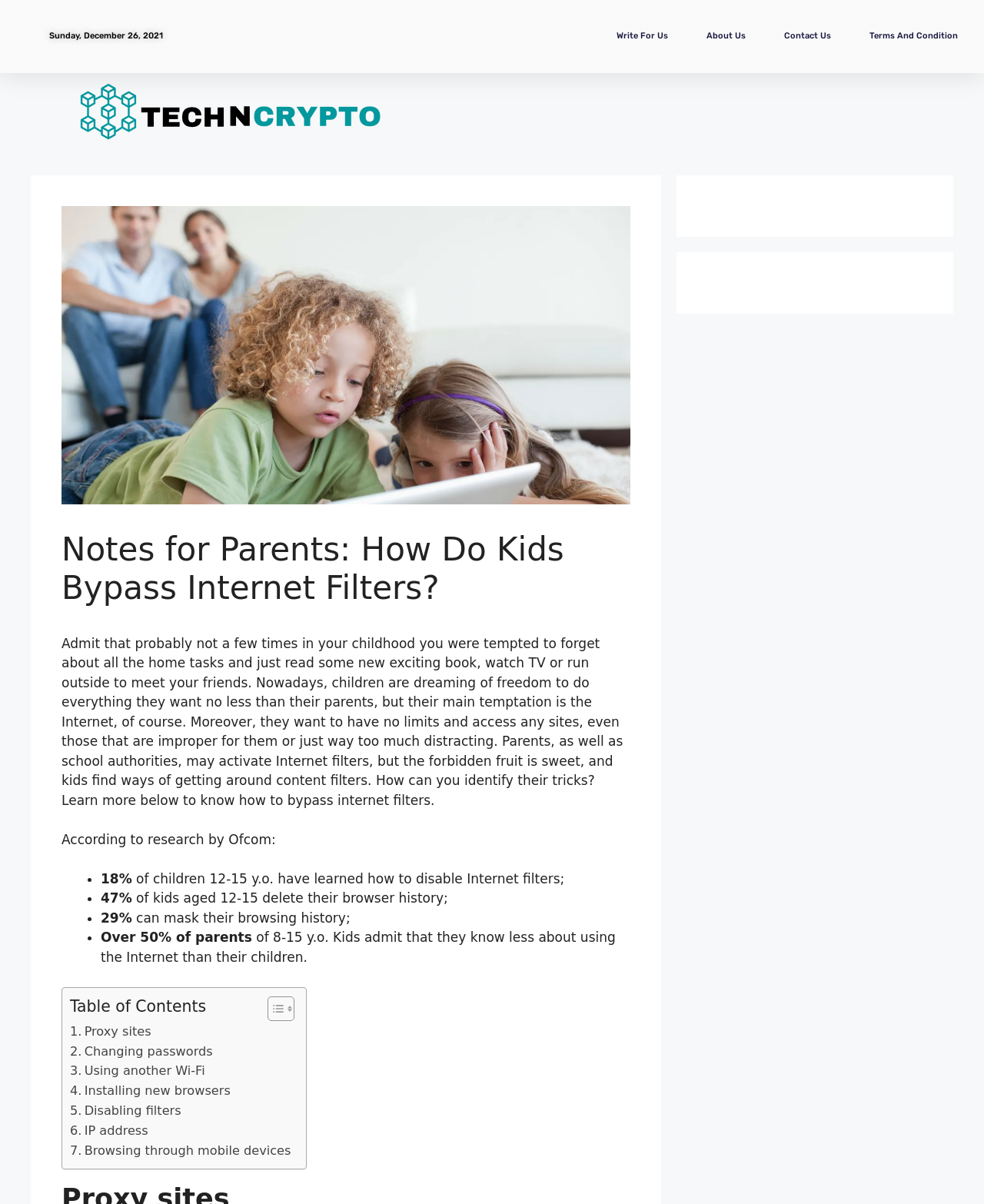Determine the bounding box coordinates of the clickable element to complete this instruction: "Click on 'About Us'". Provide the coordinates in the format of four float numbers between 0 and 1, [left, top, right, bottom].

[0.718, 0.015, 0.758, 0.045]